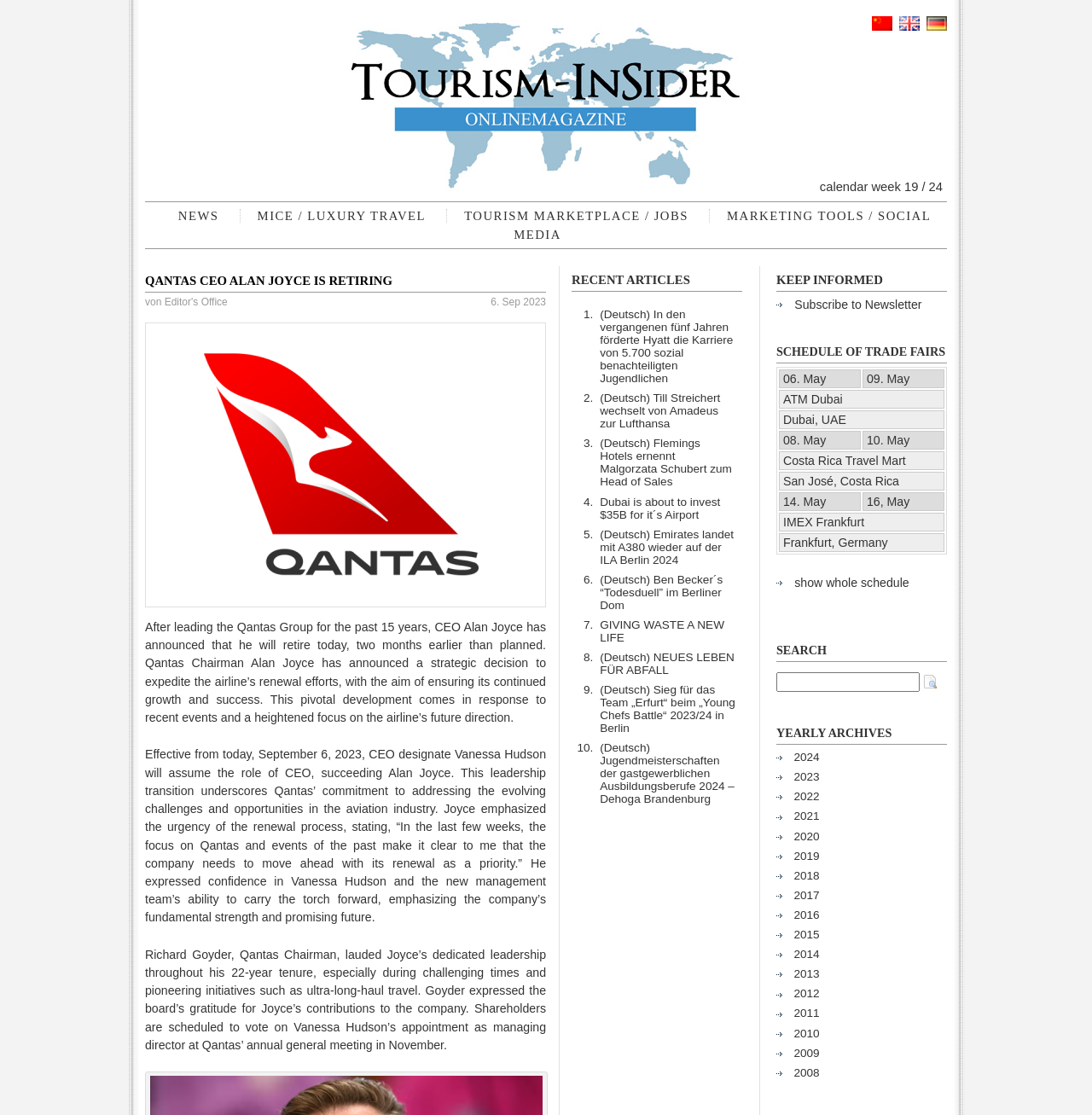Provide a single word or phrase answer to the question: 
What is the name of the company that Alan Joyce has been leading?

Qantas Group